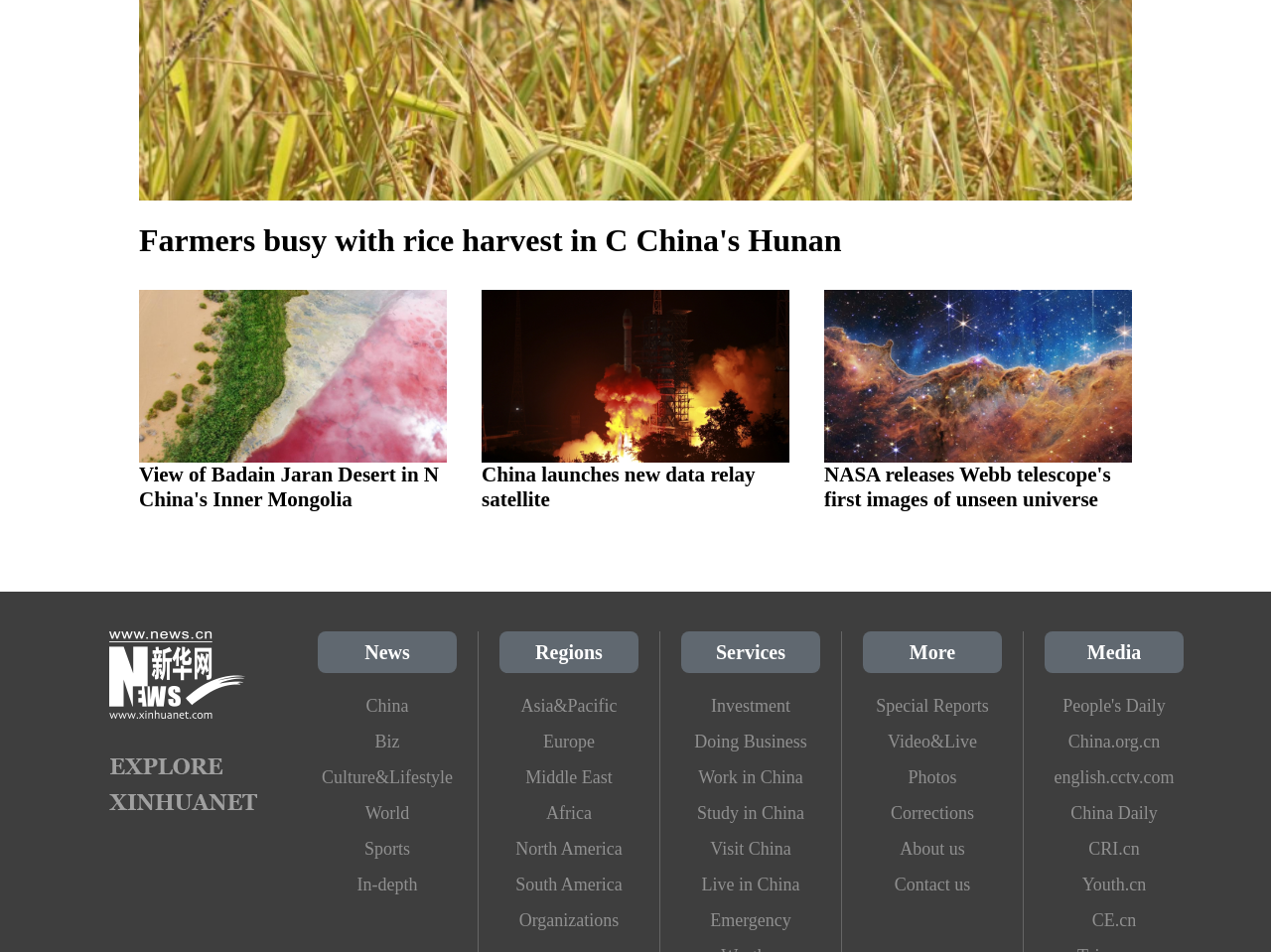Answer the following inquiry with a single word or phrase:
What is the name of the desert mentioned in the second news article?

Badain Jaran Desert